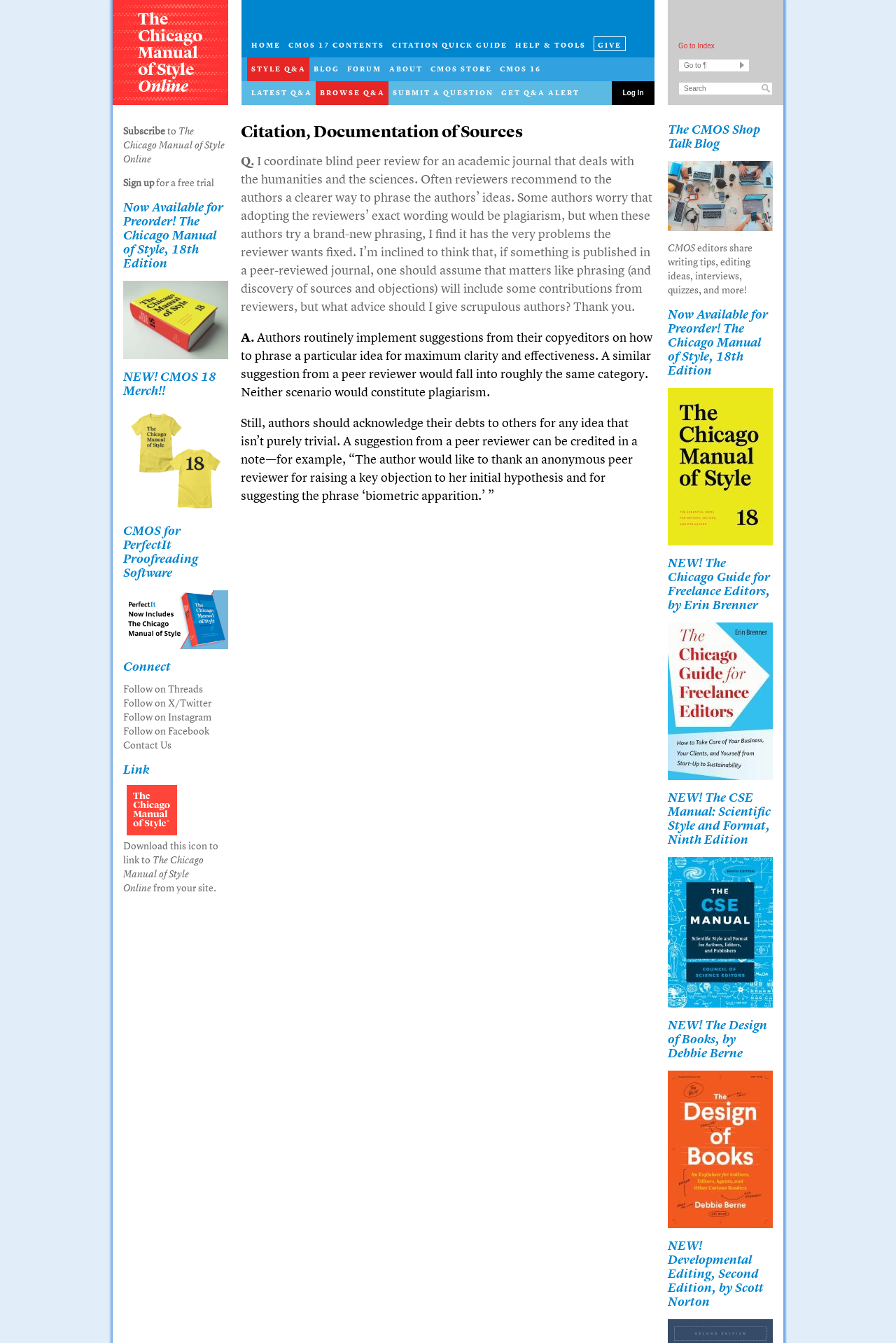Examine the screenshot and answer the question in as much detail as possible: What is the name of the online style guide?

I found the answer by looking at the link with the text 'The Chicago Manual of Style Online' at the top of the webpage, which suggests that it is the name of the online style guide.